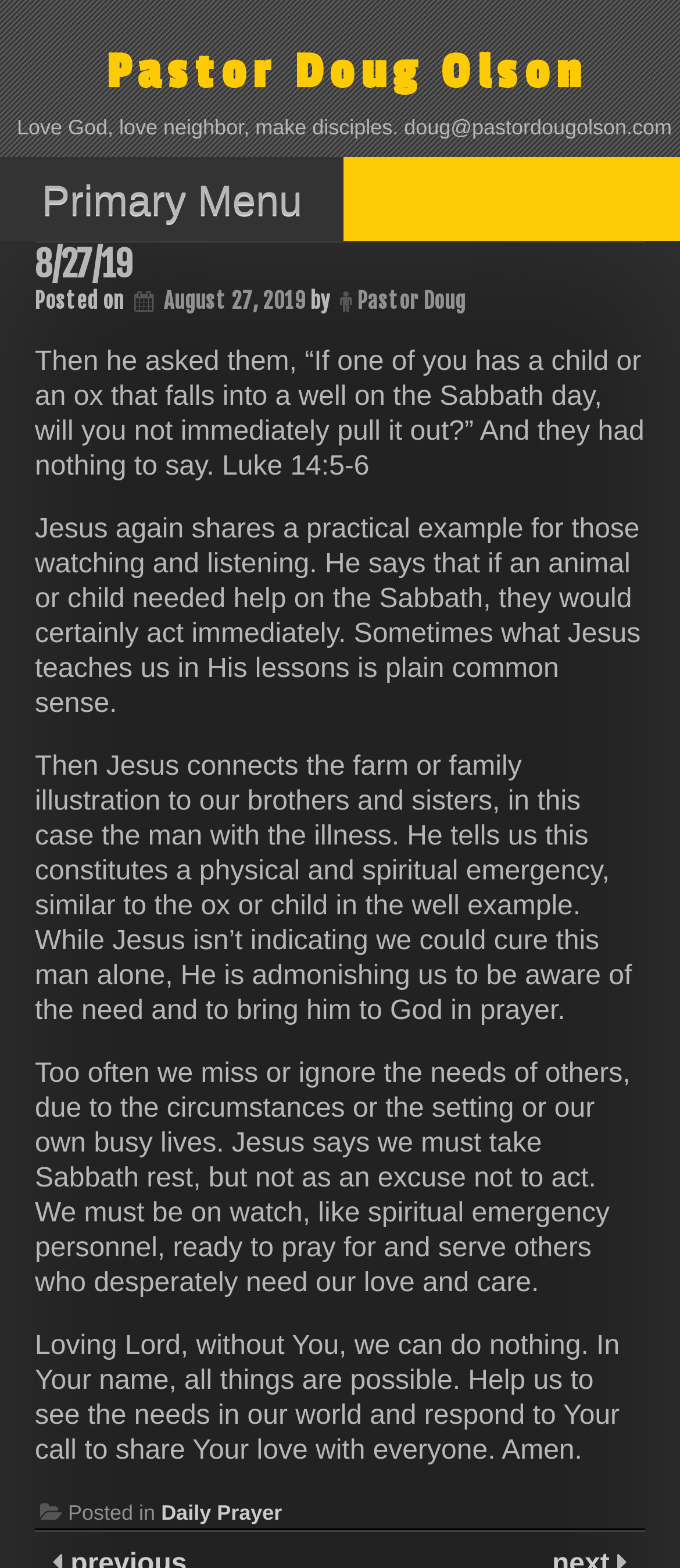What is the topic of the article?
Carefully examine the image and provide a detailed answer to the question.

The topic of the article can be inferred from the text content, which discusses Jesus' teaching about helping others on the Sabbath day, and uses an example of an ox or child falling into a well.